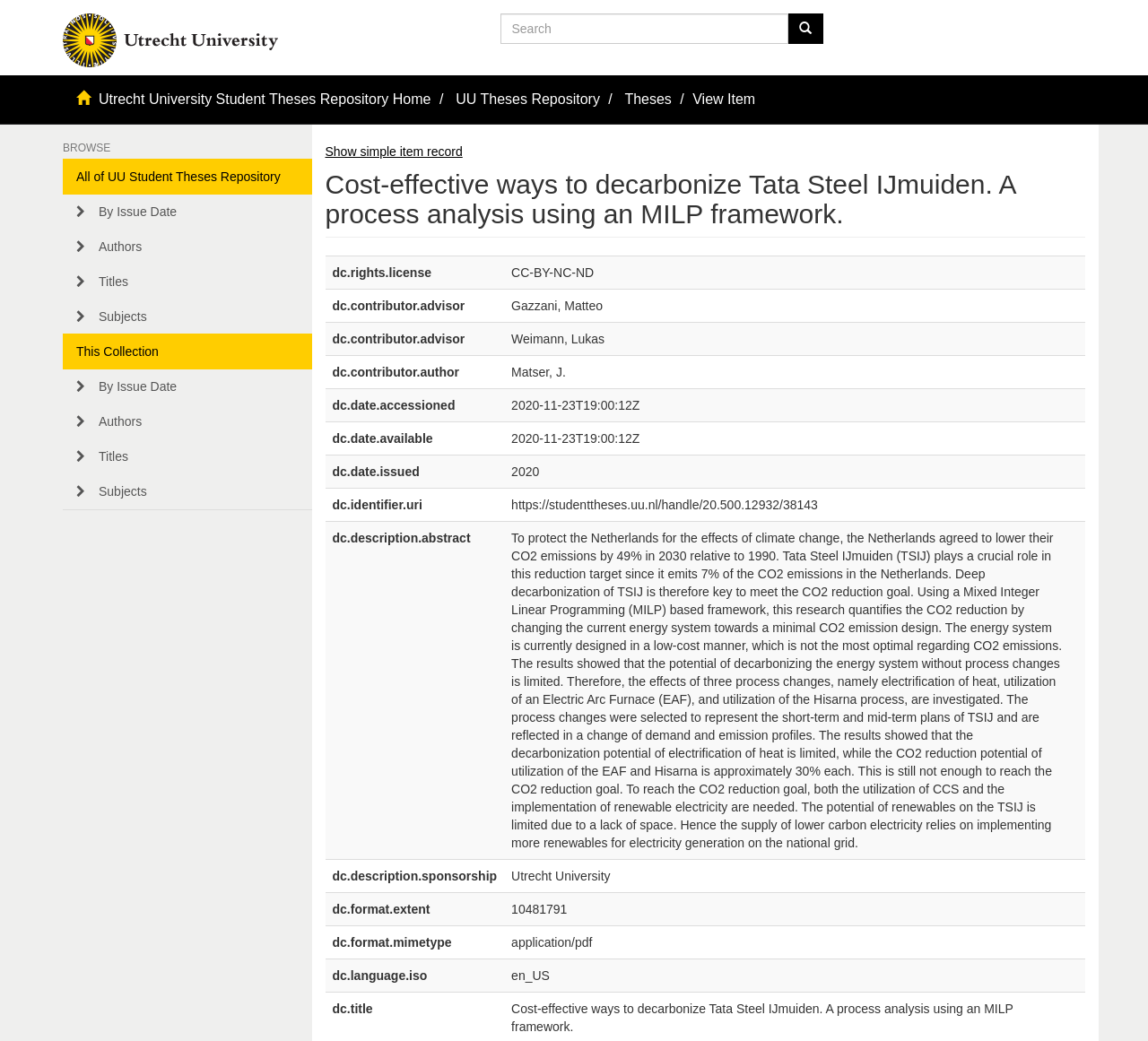What is the name of the university?
Give a detailed response to the question by analyzing the screenshot.

I found the answer by looking at the text 'Utrecht University Student Theses Repository Home' which is a link on the webpage, indicating that the webpage is related to Utrecht University.